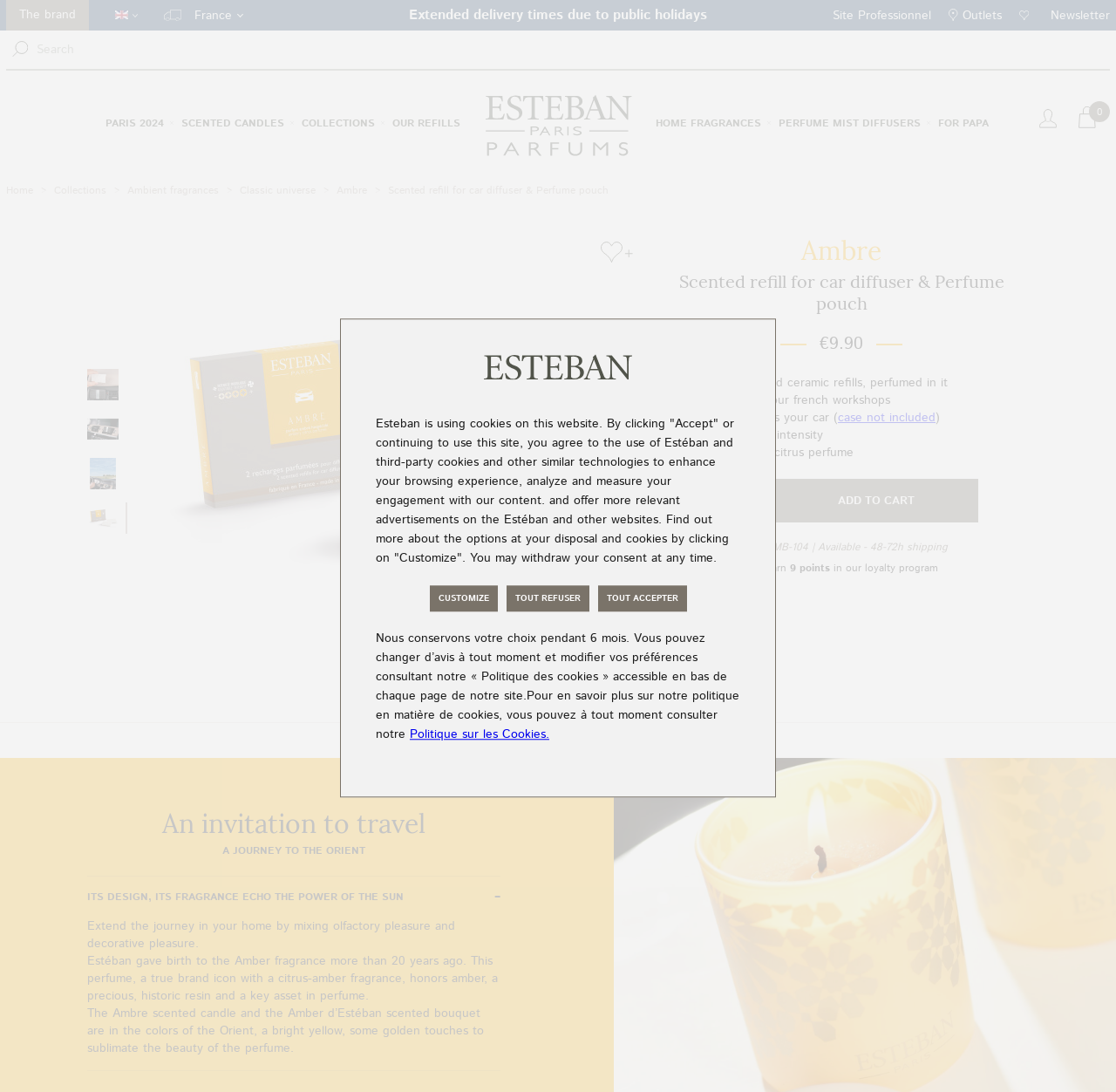Find the bounding box coordinates of the area to click in order to follow the instruction: "View your account".

[0.932, 0.1, 0.947, 0.122]